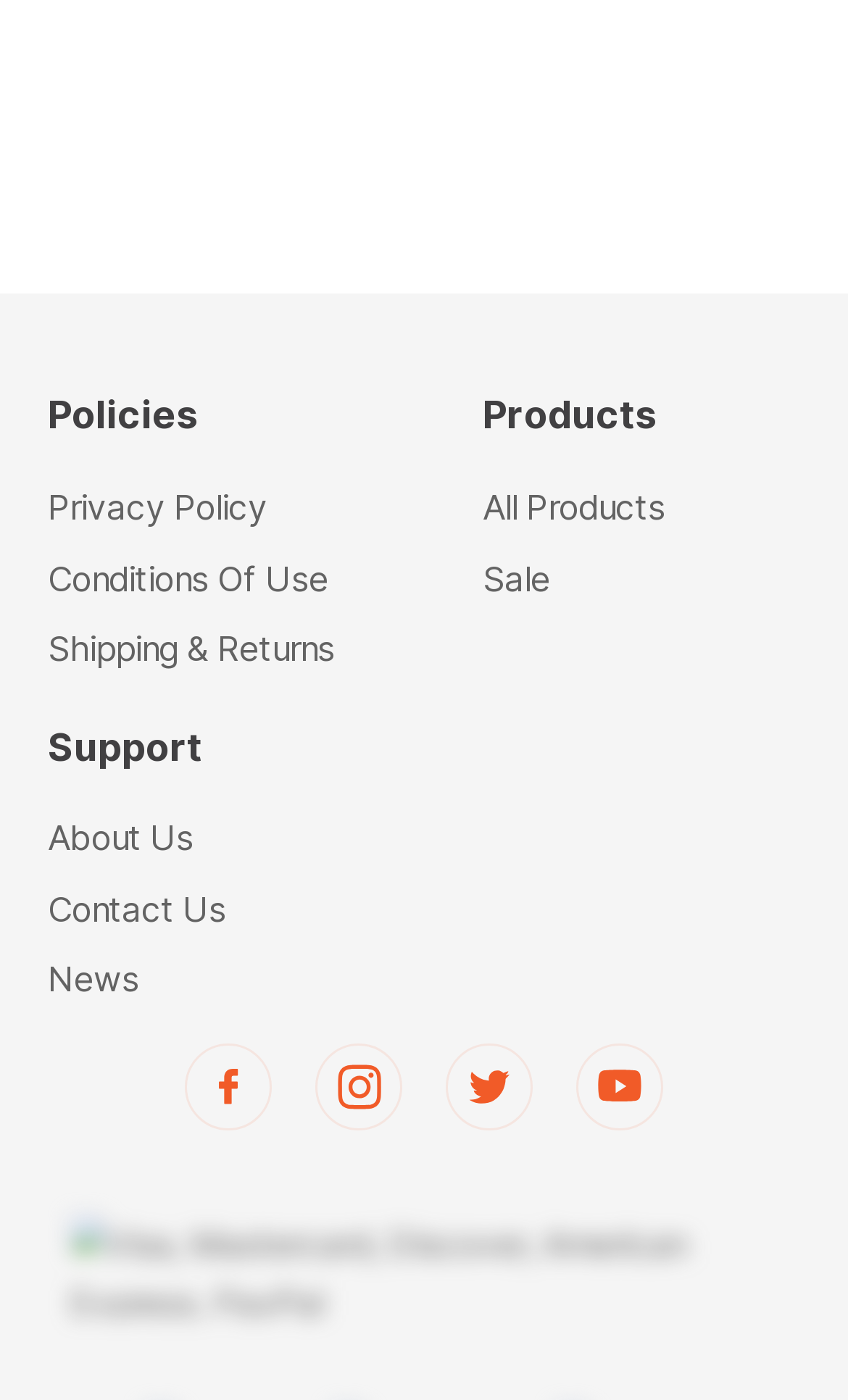Identify the bounding box coordinates of the section that should be clicked to achieve the task described: "View privacy policy".

[0.056, 0.348, 0.315, 0.378]